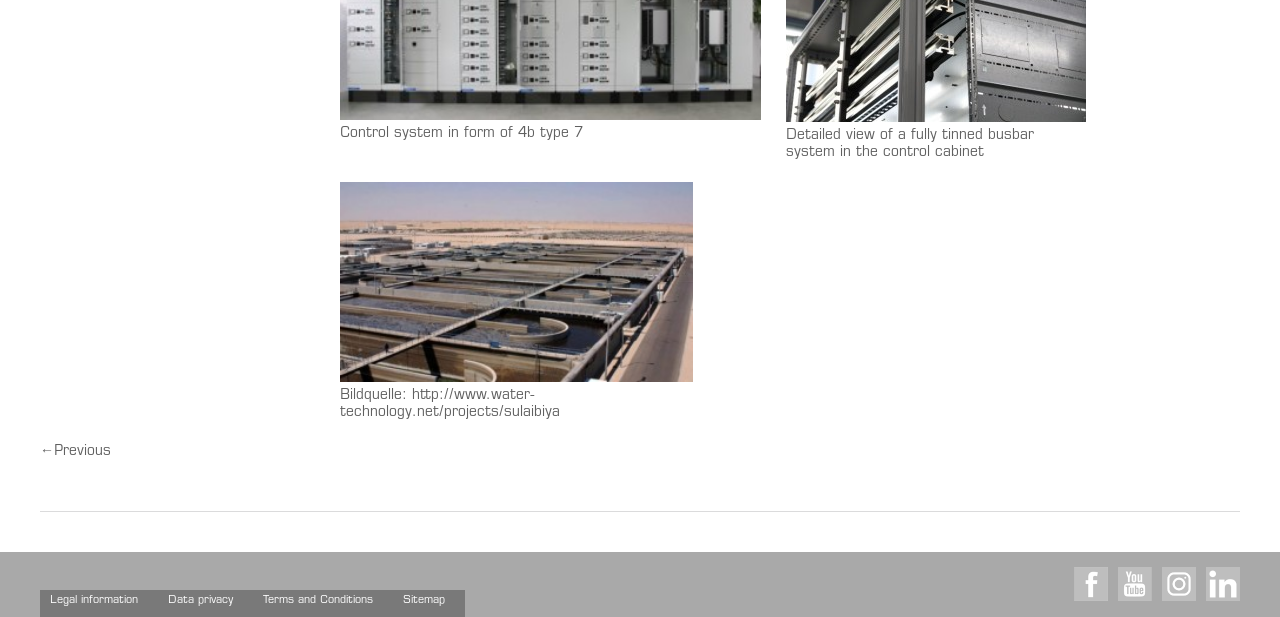Based on the image, give a detailed response to the question: What is the purpose of the '←Previous' link?

The answer can be inferred by looking at the link text, which is '←Previous'. This suggests that the link is used to navigate to the previous page.